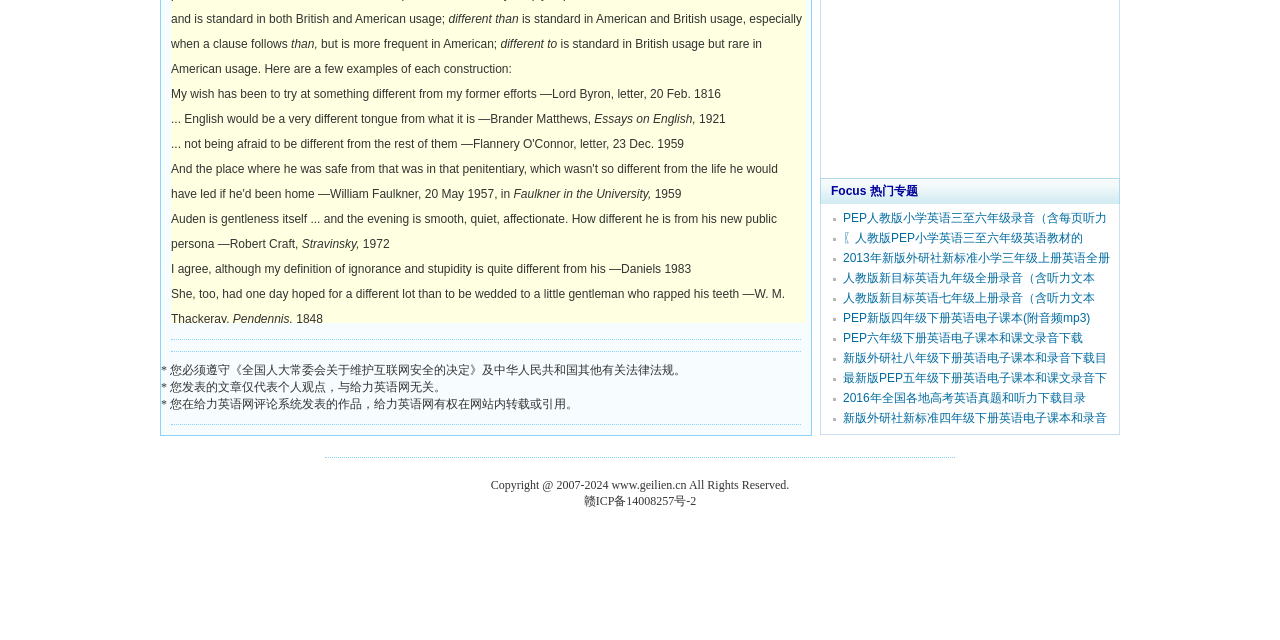From the given element description: "人教版新目标英语九年级全册录音（含听力文本+翻译+单词表）", find the bounding box for the UI element. Provide the coordinates as four float numbers between 0 and 1, in the order [left, top, right, bottom].

[0.657, 0.423, 0.855, 0.475]